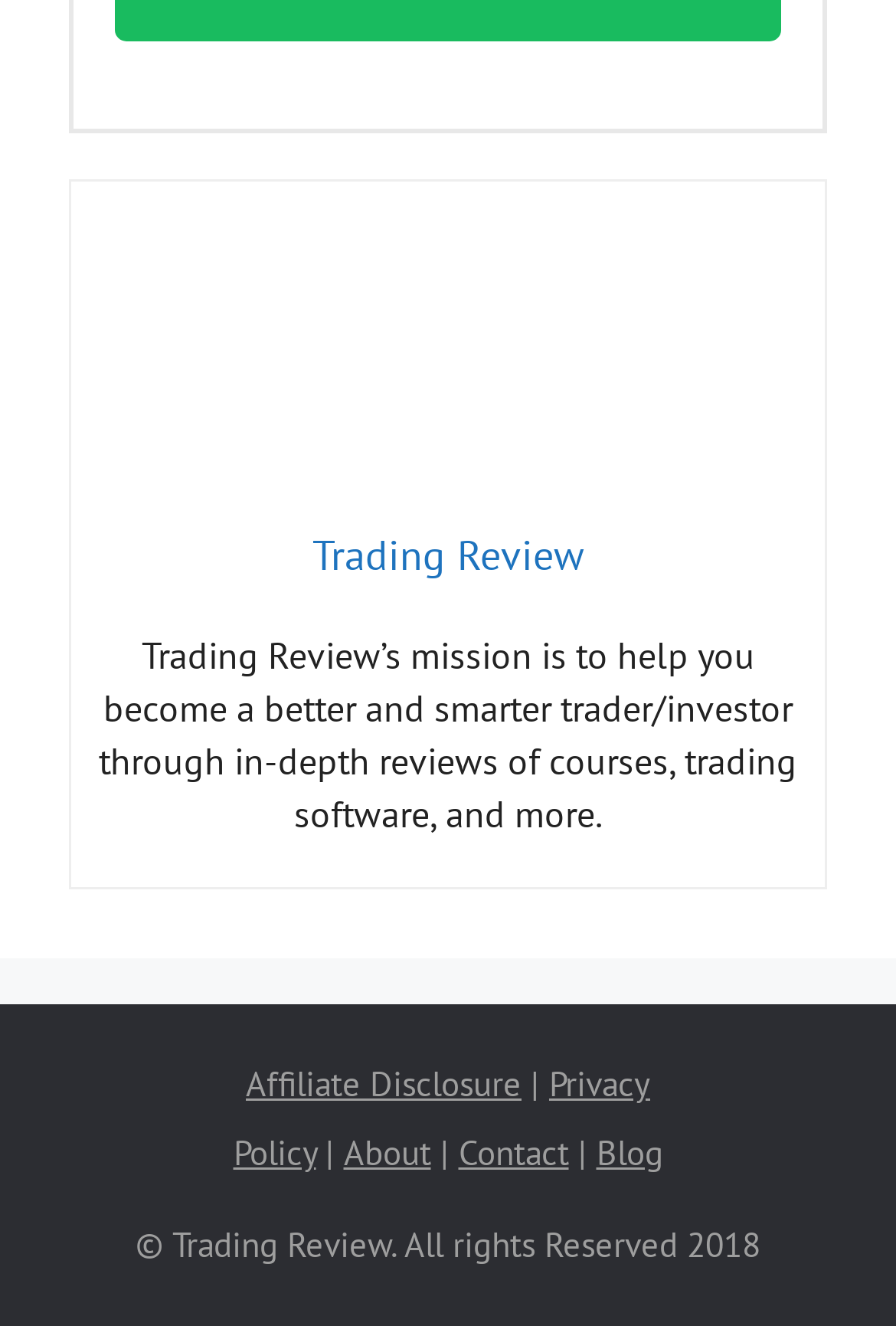Determine the bounding box coordinates in the format (top-left x, top-left y, bottom-right x, bottom-right y). Ensure all values are floating point numbers between 0 and 1. Identify the bounding box of the UI element described by: About

[0.383, 0.853, 0.481, 0.886]